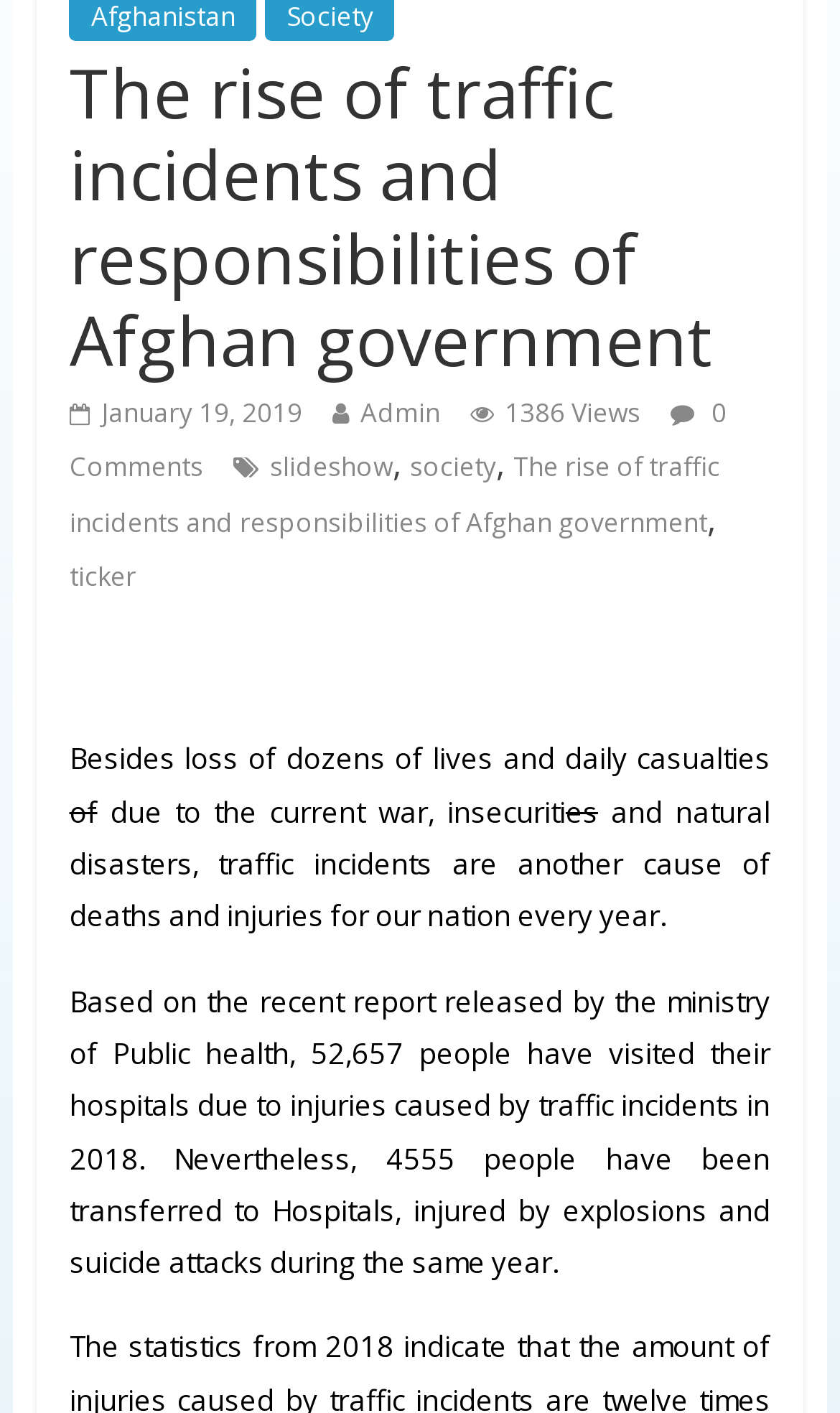From the webpage screenshot, predict the bounding box coordinates (top-left x, top-left y, bottom-right x, bottom-right y) for the UI element described here: January 19, 2019

[0.083, 0.278, 0.359, 0.304]